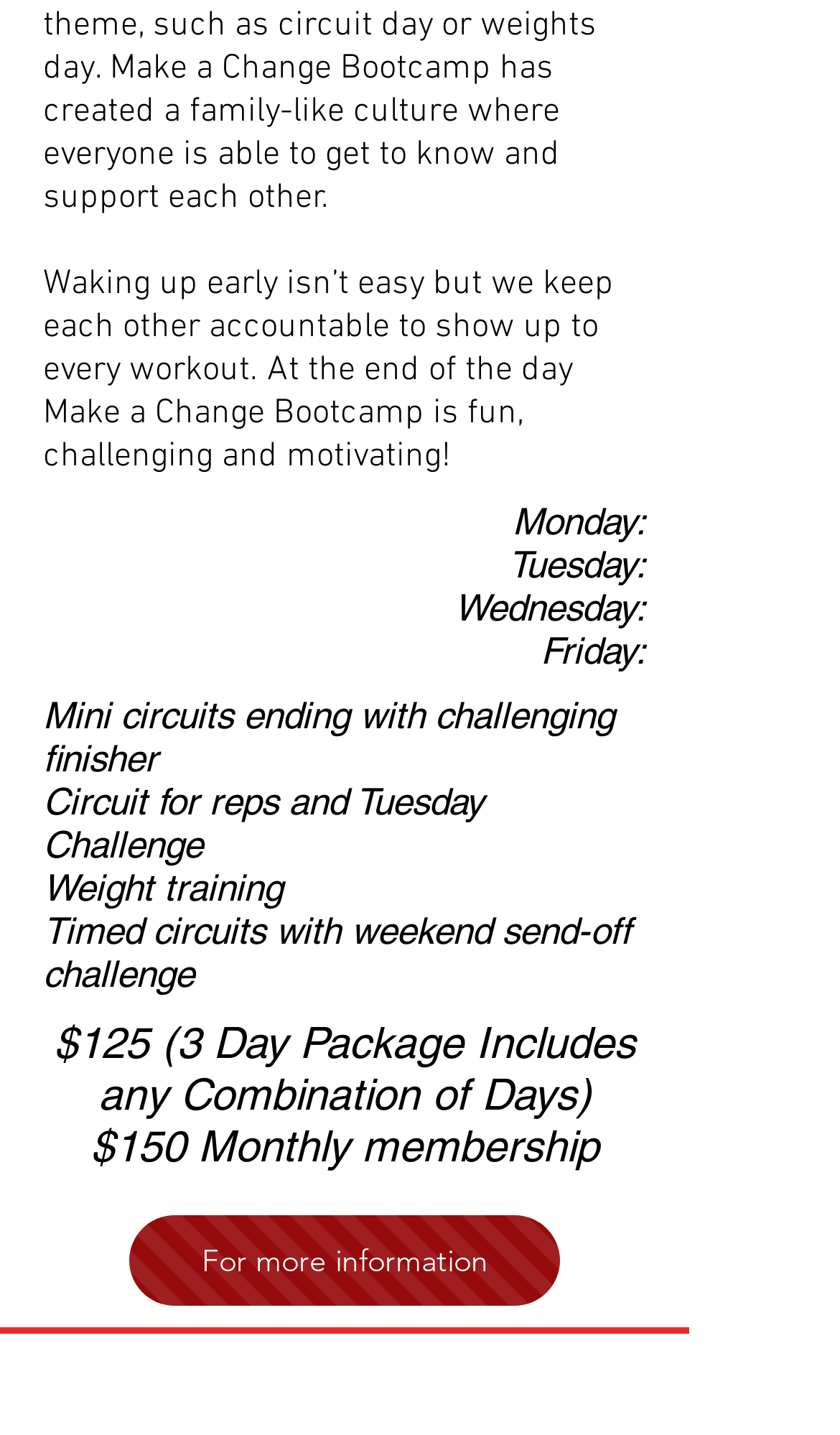What is the price of the 3-day package?
Answer the question with a thorough and detailed explanation.

The price of the 3-day package is mentioned in the heading element with the text '$125 (3 Day Package Includes any Combination of Days)' which is located at the coordinates [0.051, 0.709, 0.769, 0.781] on the webpage.